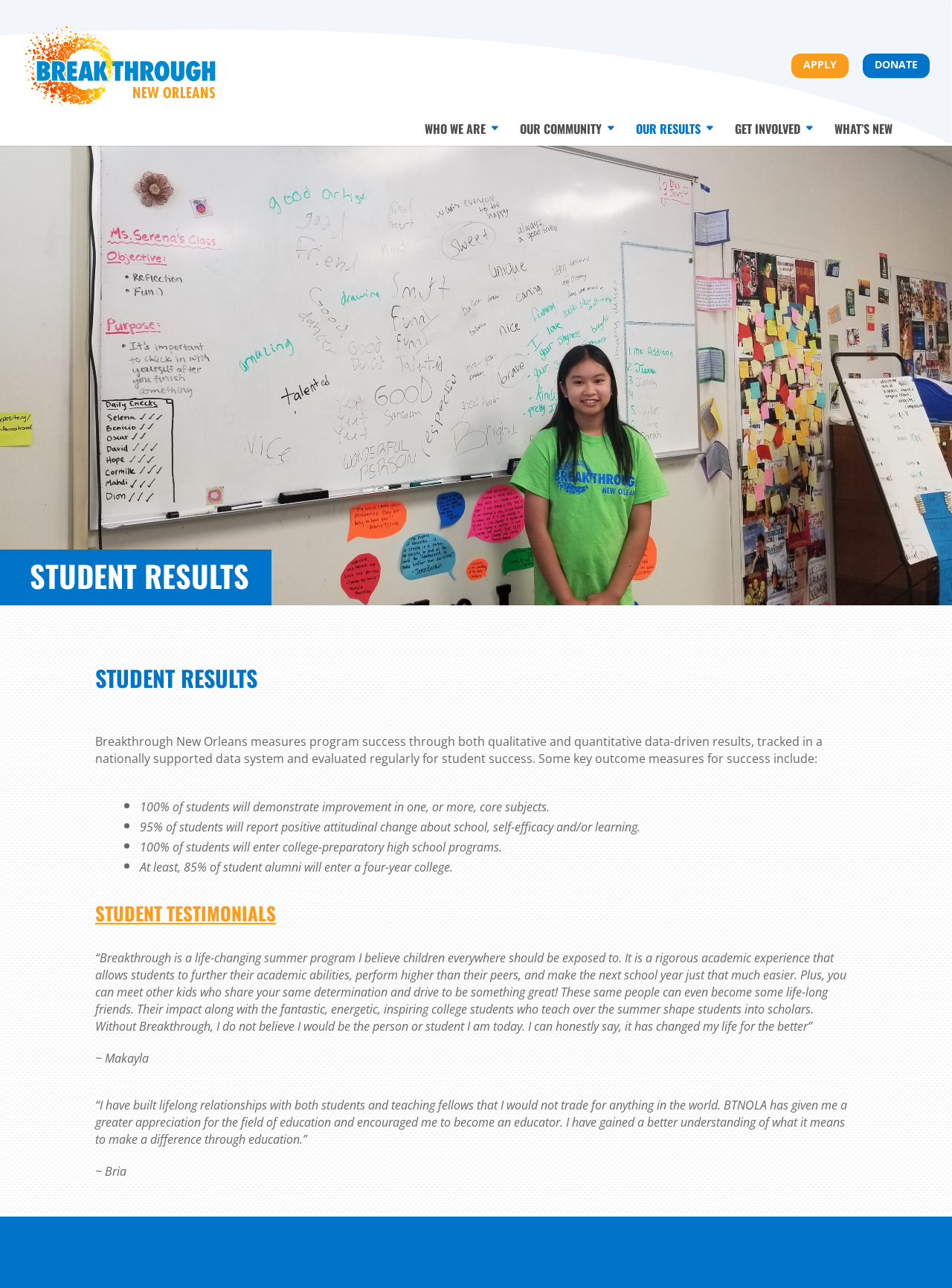Kindly provide the bounding box coordinates of the section you need to click on to fulfill the given instruction: "Explore the 'WHAT’S NEW' section".

[0.877, 0.091, 0.938, 0.109]